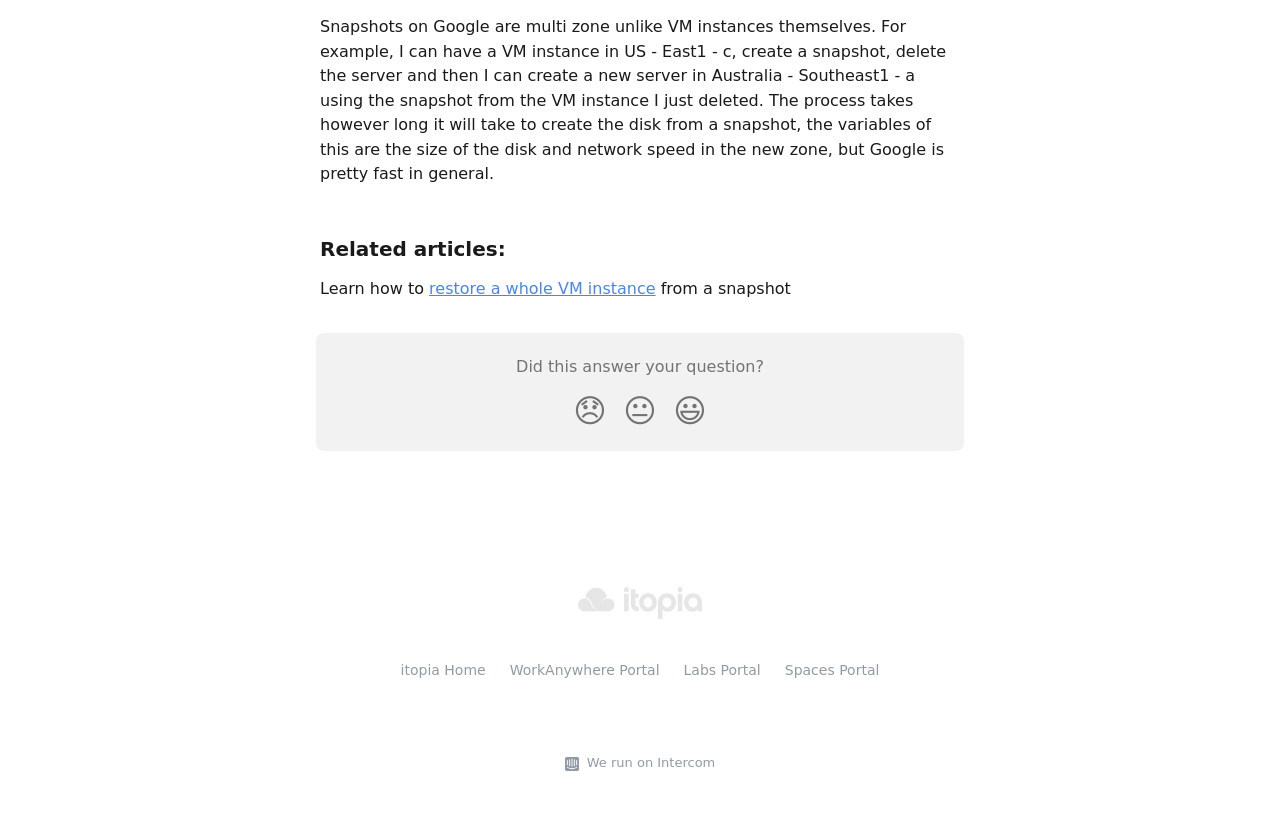Kindly determine the bounding box coordinates for the area that needs to be clicked to execute this instruction: "Click the 'Smiley Reaction' button".

[0.52, 0.47, 0.559, 0.538]